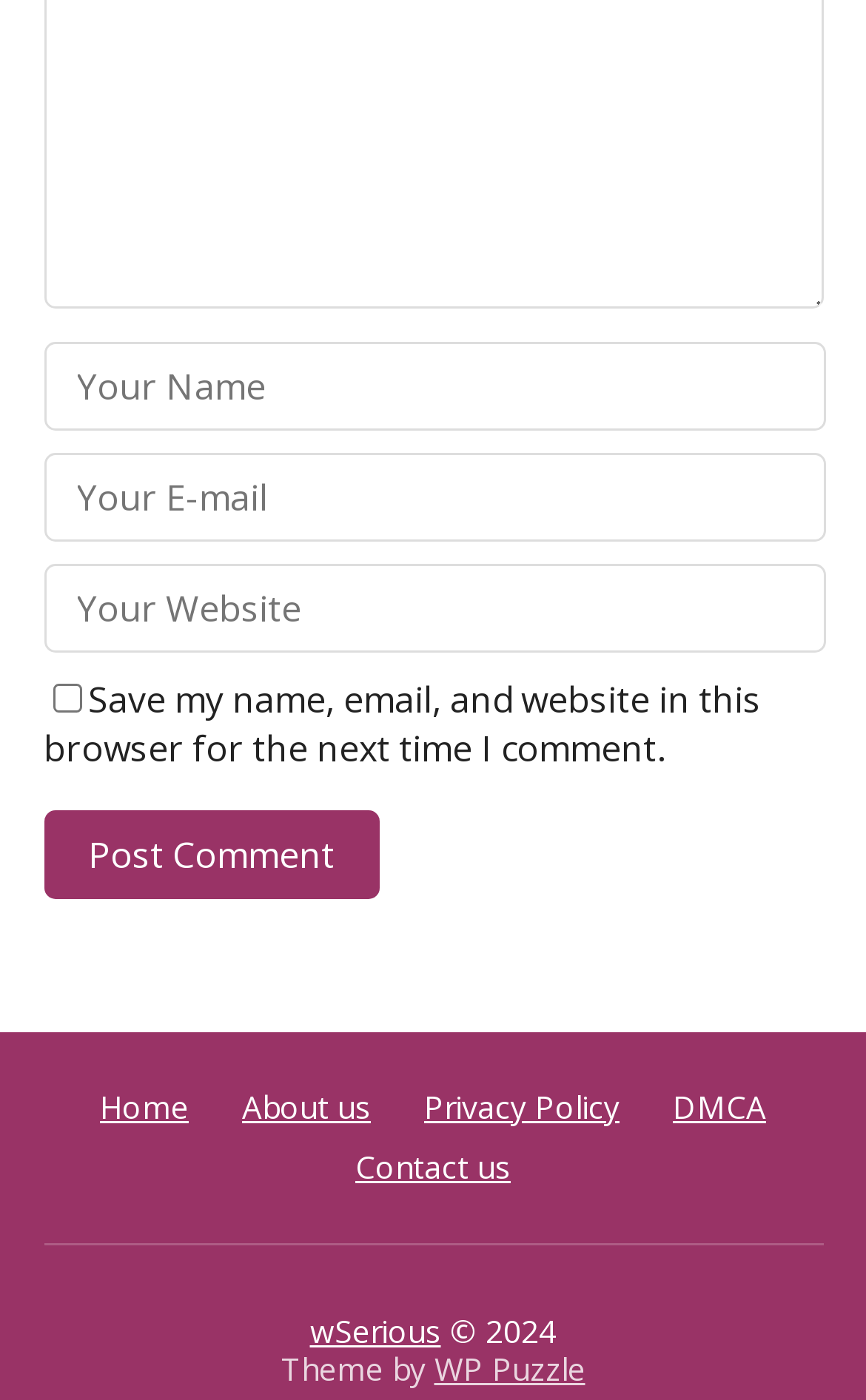Answer the question using only one word or a concise phrase: How many links are there in the footer?

6